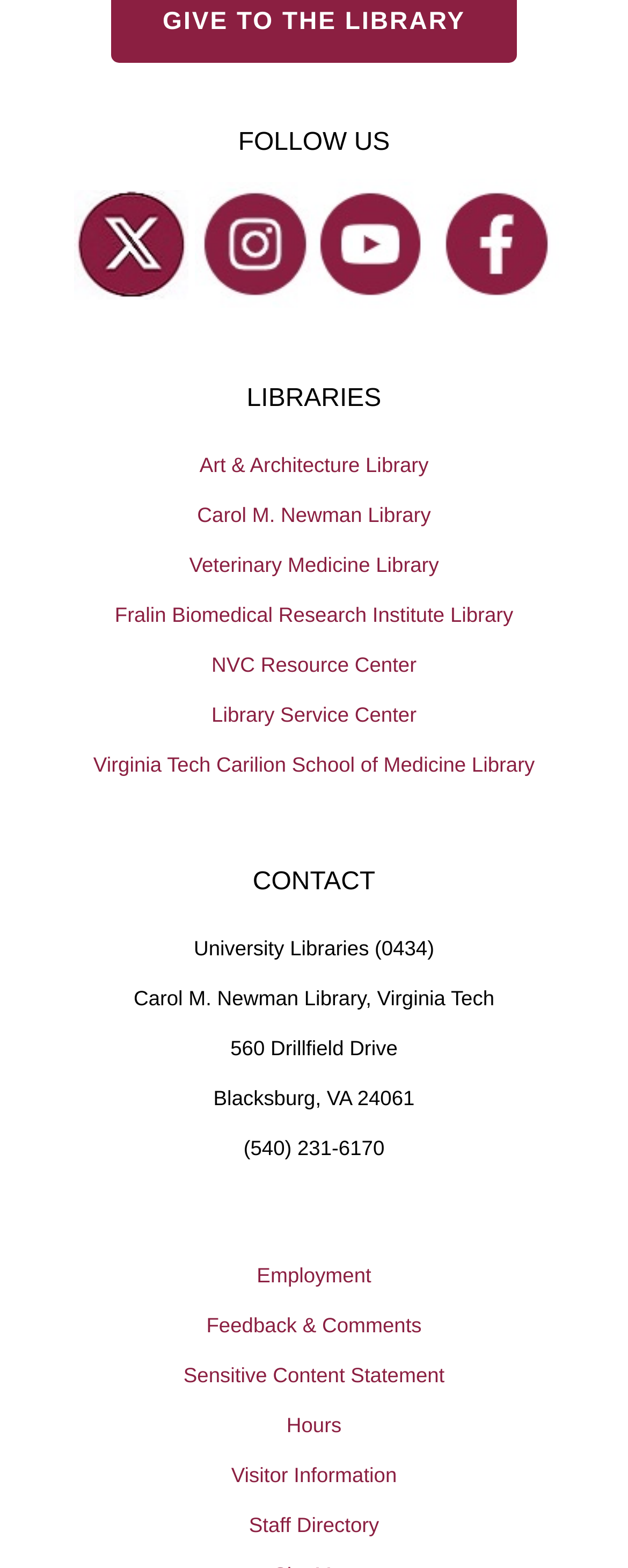Please provide a comprehensive response to the question below by analyzing the image: 
What libraries are listed on this webpage?

The webpage lists multiple libraries, including Art & Architecture Library, Carol M. Newman Library, Veterinary Medicine Library, Fralin Biomedical Research Institute Library, NVC Resource Center, Library Service Center, and Virginia Tech Carilion School of Medicine Library.